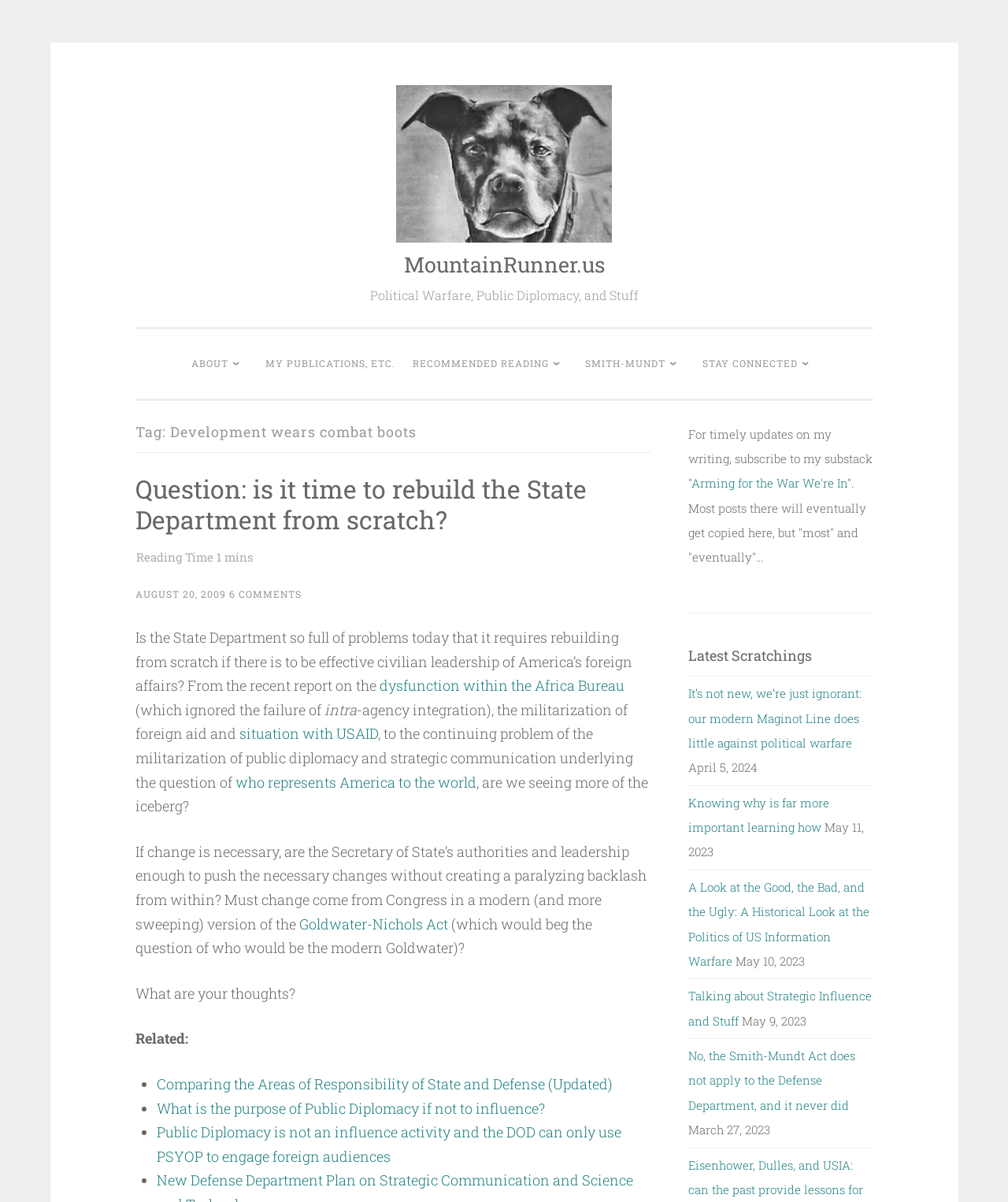What is the category of the post 'It’s not new, we’re just ignorant: our modern Maginot Line does little against political warfare'?
Answer the question with a single word or phrase by looking at the picture.

Political Warfare